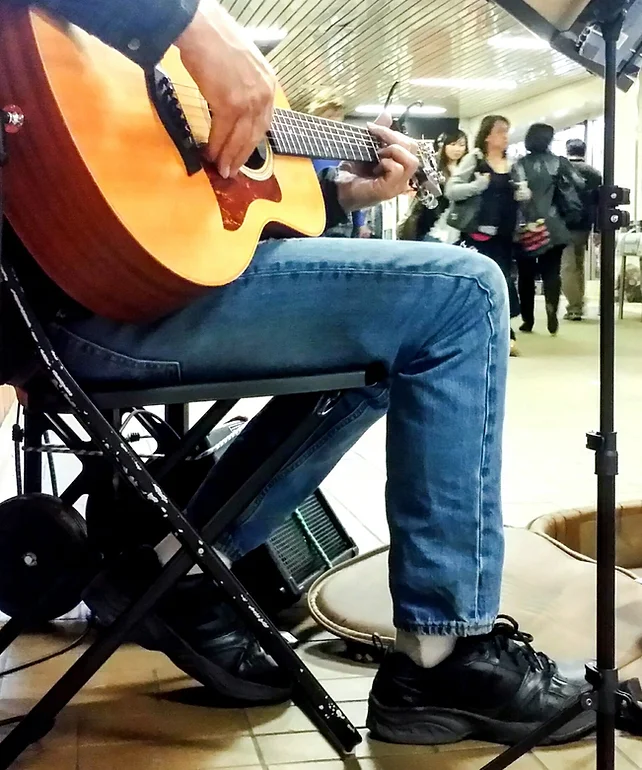Where is the performance taking place?
Please use the image to deliver a detailed and complete answer.

The performance is taking place in a public space, likely a subway or transit station, as indicated by the caption's description of the surroundings, including a 'tiled floor and overhead lighting'.